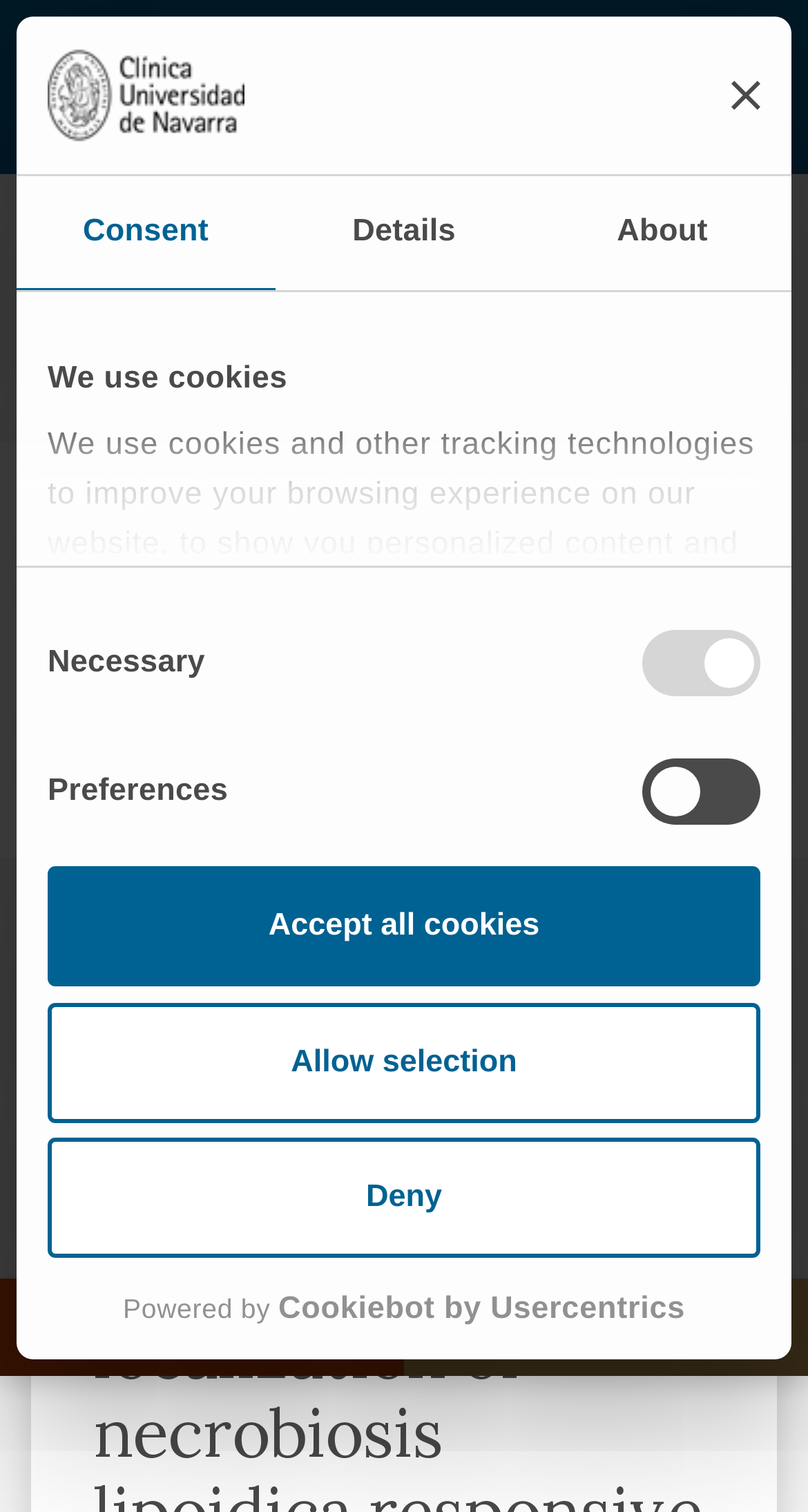Please identify the bounding box coordinates of the area that needs to be clicked to fulfill the following instruction: "Visit the Clínica Universidad de Navarra website."

[0.038, 0.045, 0.346, 0.067]